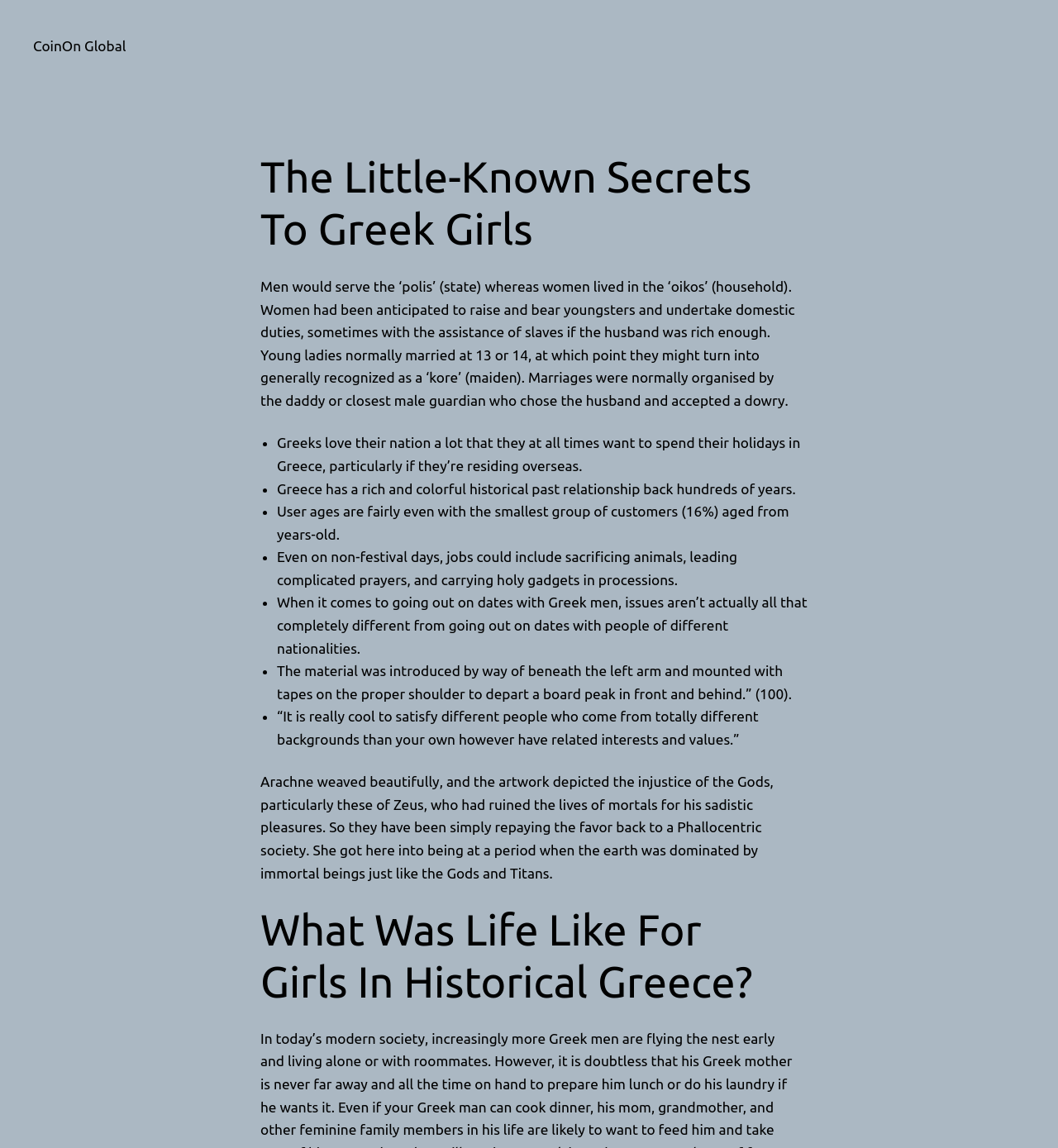Respond with a single word or short phrase to the following question: 
What was Arachne's artwork about?

Injustice of the Gods